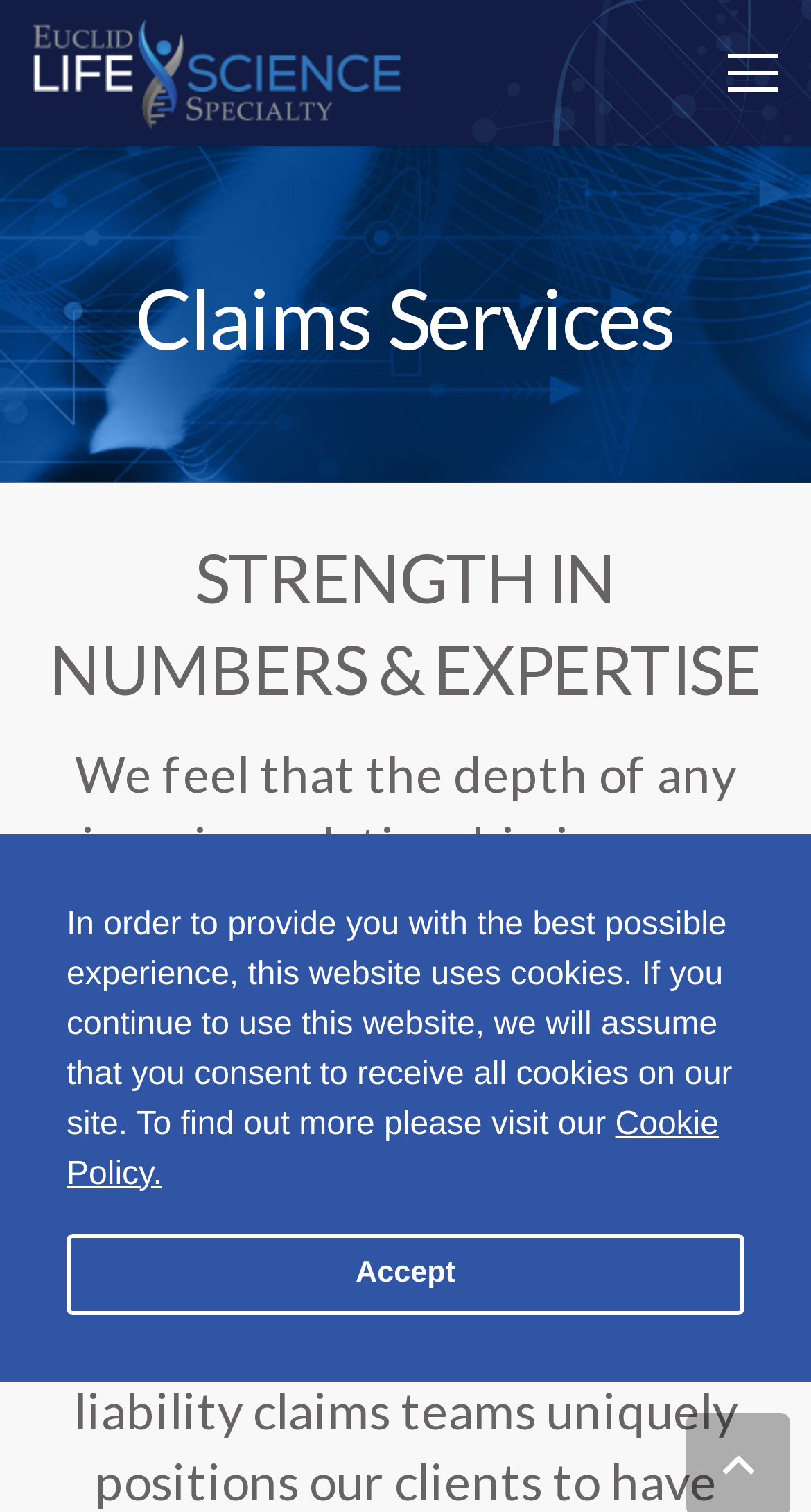Generate a comprehensive description of the contents of the webpage.

The webpage is about Claims Services provided by Euclid Life Science Specialty. At the top of the page, there is a logo of Euclid Life Science Specialty, and a menu button is located at the top right corner. Below the menu button, there is a large banner image that spans the entire width of the page.

The main content of the page is divided into two sections. The first section has a heading "Claims Services" and a subheading "STRENGTH IN NUMBERS & EXPERTISE". These headings are centered on the page and take up most of the width.

At the bottom of the page, there is a cookie consent dialog box that appears when the page loads. The dialog box is centered on the page and has a text description explaining the use of cookies on the website. There is a link to the "Cookie Policy" and a button to dismiss the cookie message. The button has a text label "Accept".